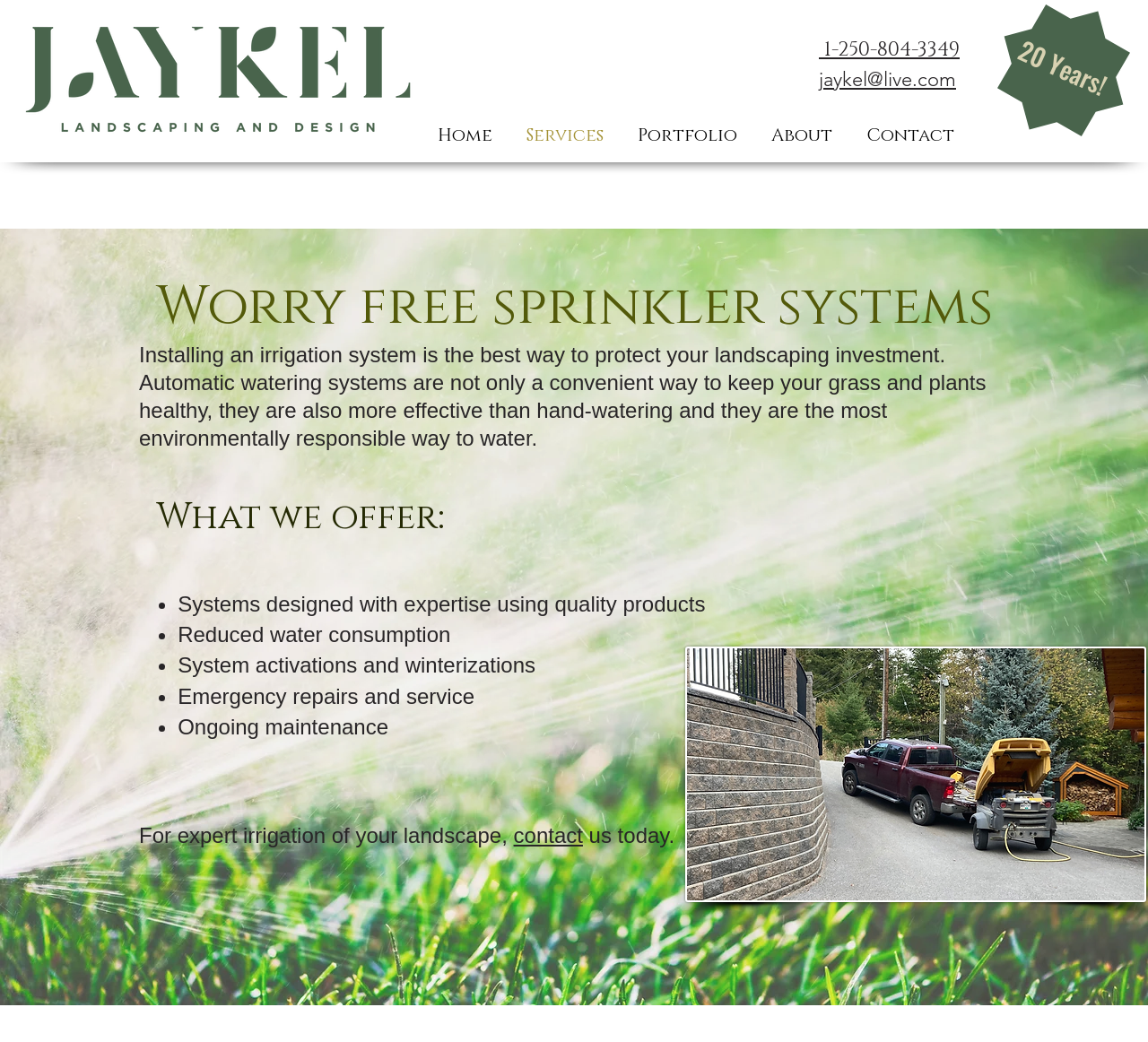Identify the bounding box coordinates of the element that should be clicked to fulfill this task: "View the portfolio". The coordinates should be provided as four float numbers between 0 and 1, i.e., [left, top, right, bottom].

[0.541, 0.118, 0.657, 0.143]